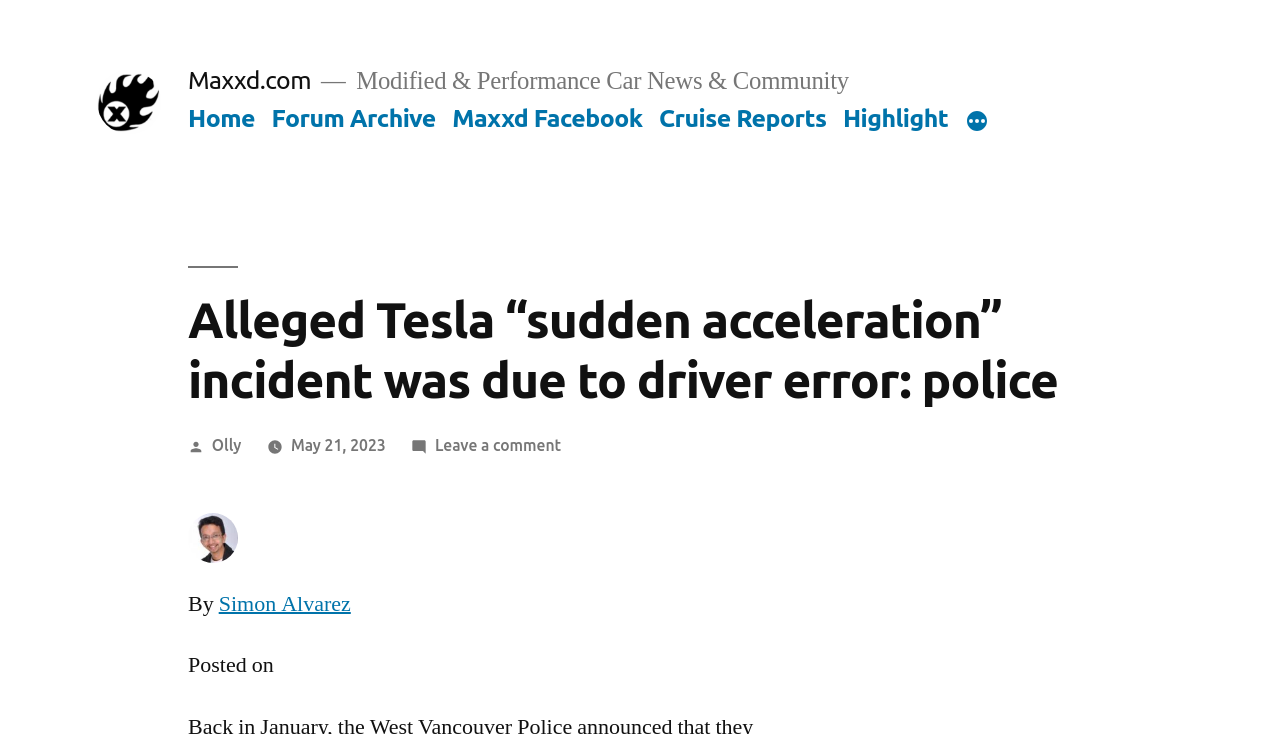Determine the bounding box coordinates for the region that must be clicked to execute the following instruction: "View the full calendar of rides and events".

None